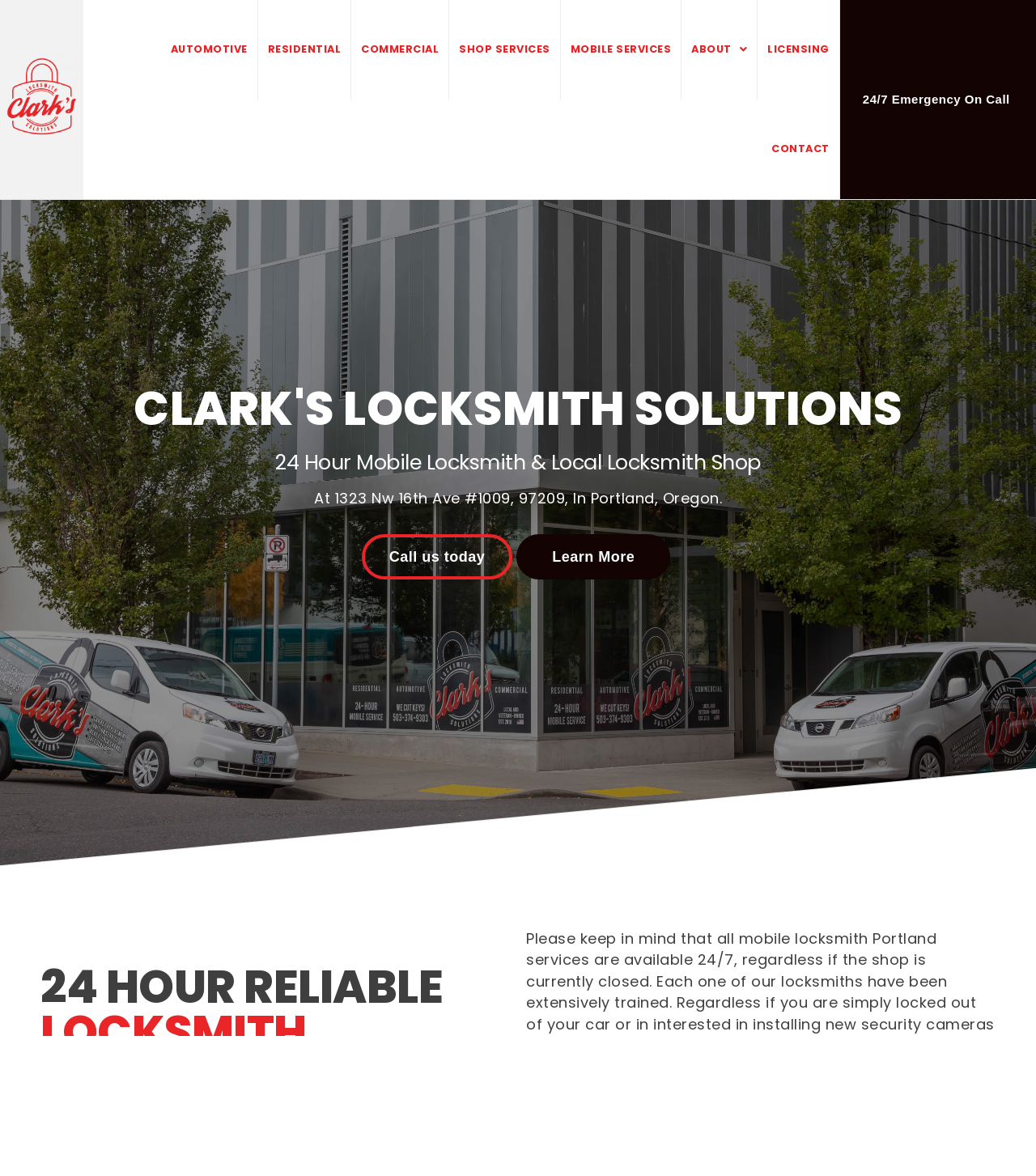What is the phone number of the locksmith shop? Please answer the question using a single word or phrase based on the image.

(503) 374-9303